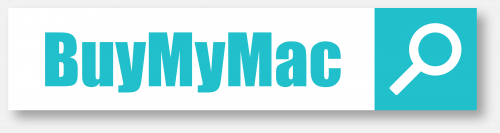What does the magnifying glass icon symbolize?
Please use the image to provide a one-word or short phrase answer.

Search and discovery